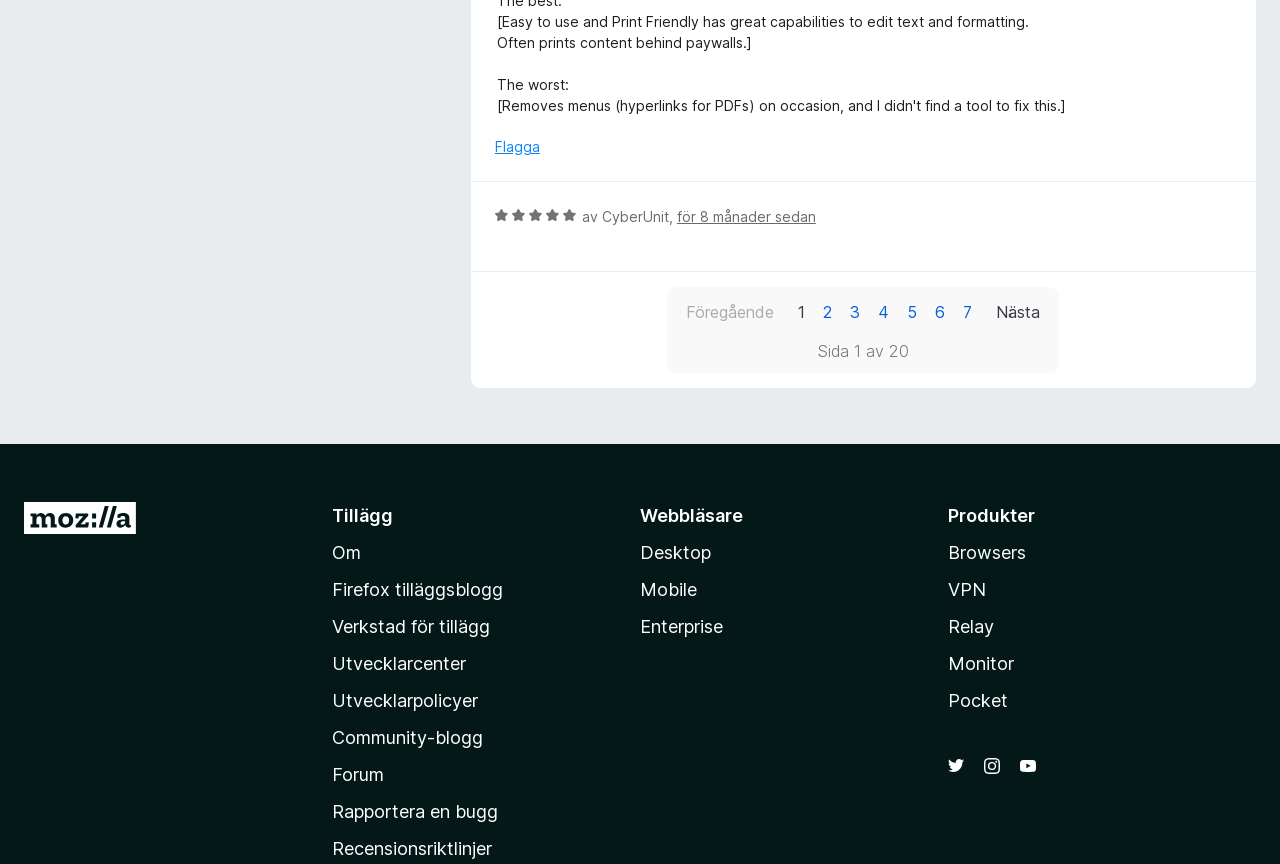Given the description "Gå till Mozillas hemsida", provide the bounding box coordinates of the corresponding UI element.

[0.019, 0.581, 0.106, 0.626]